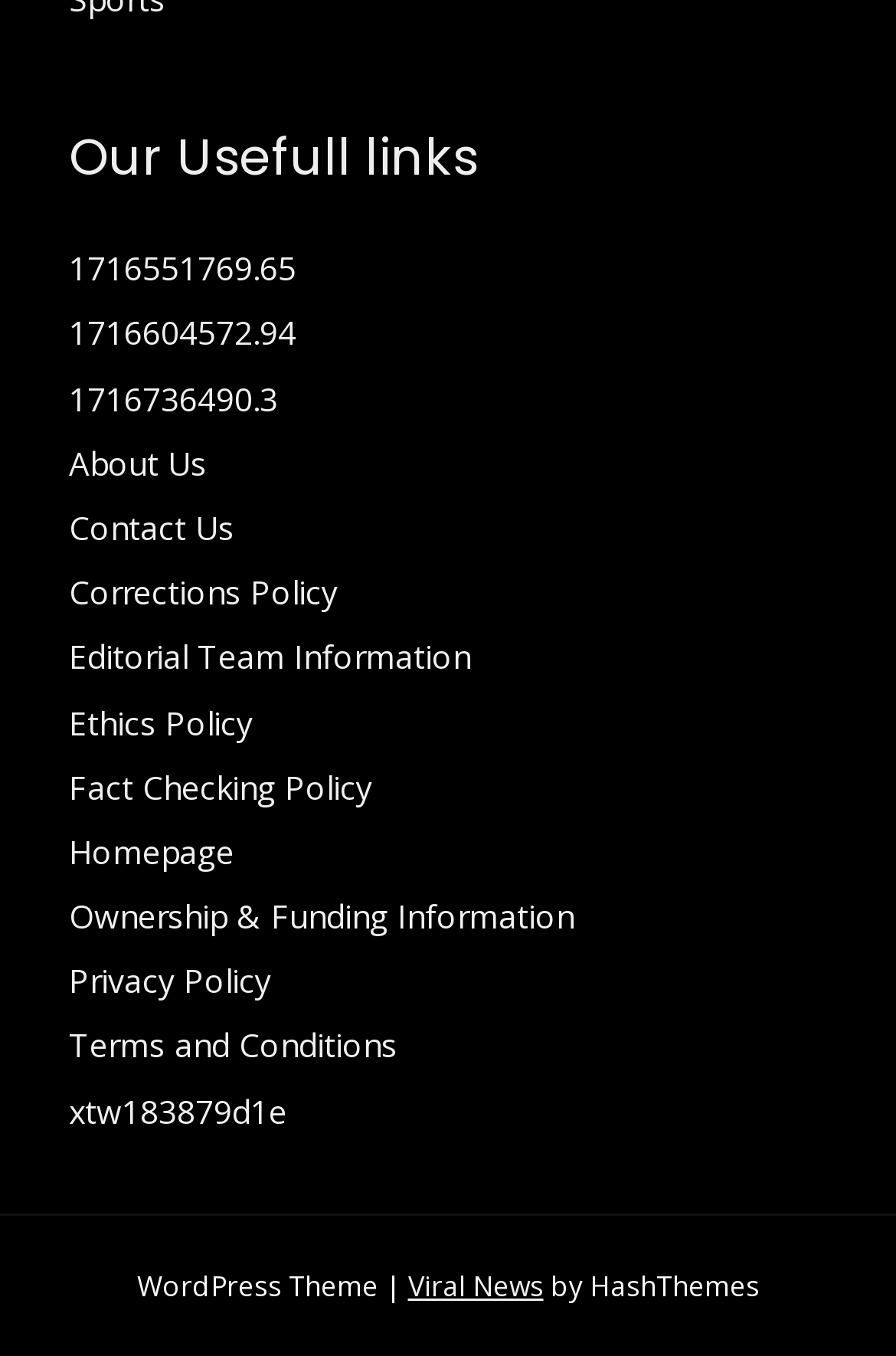Please specify the bounding box coordinates of the clickable region to carry out the following instruction: "visit Homepage". The coordinates should be four float numbers between 0 and 1, in the format [left, top, right, bottom].

[0.077, 0.612, 0.262, 0.644]